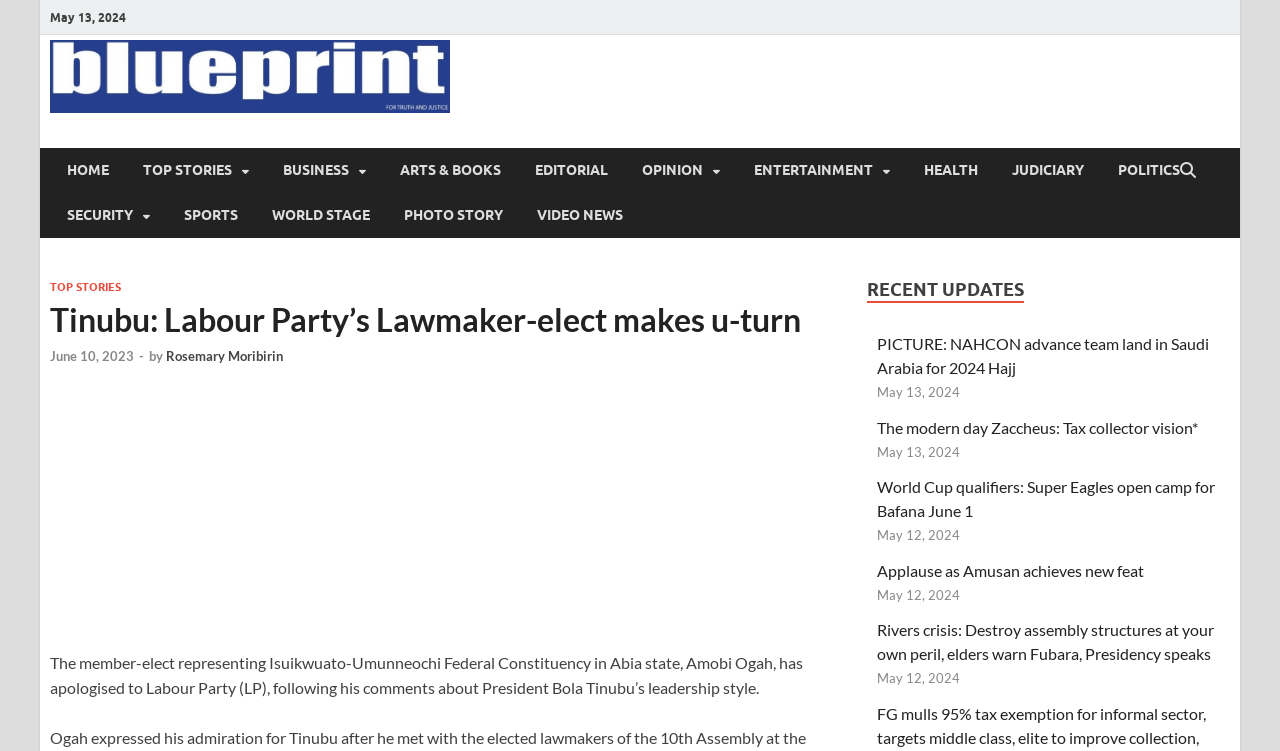Determine the bounding box for the described UI element: "alt="Blueprint Newspapers Limited"".

[0.039, 0.129, 0.352, 0.154]